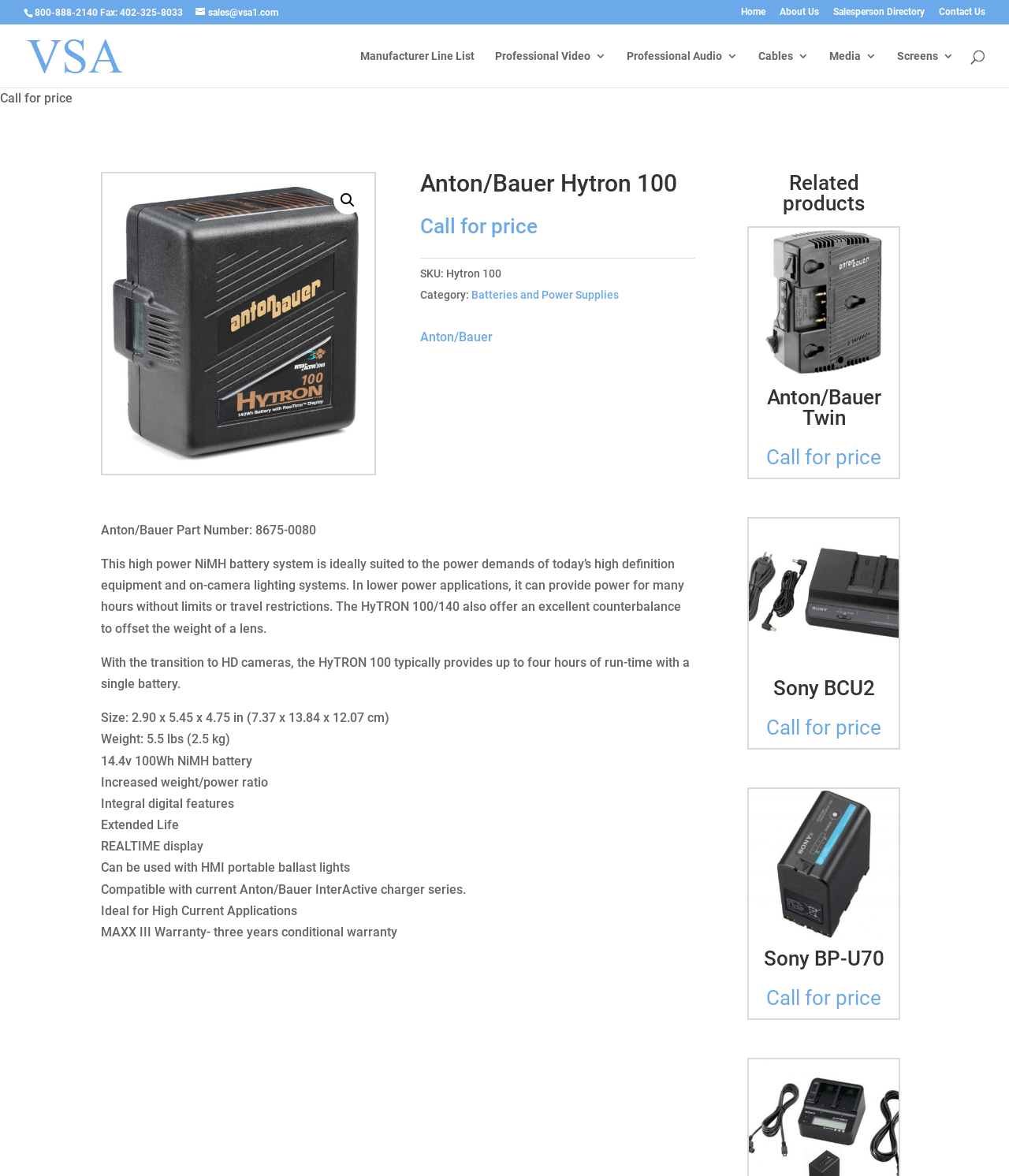Determine the bounding box for the described HTML element: "Batteries and Power Supplies". Ensure the coordinates are four float numbers between 0 and 1 in the format [left, top, right, bottom].

[0.467, 0.245, 0.613, 0.256]